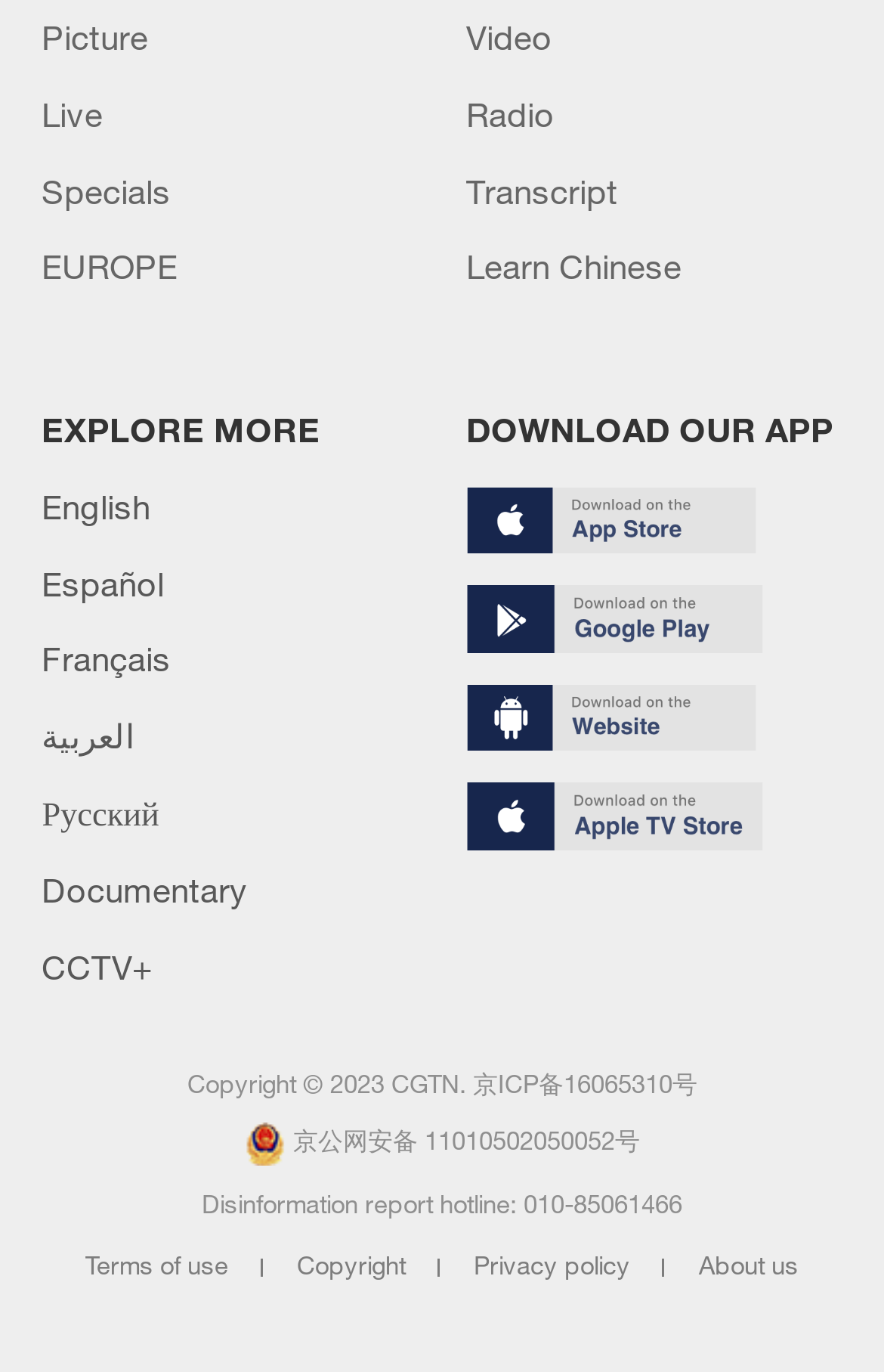Can you determine the bounding box coordinates of the area that needs to be clicked to fulfill the following instruction: "Download the app"?

[0.527, 0.298, 0.943, 0.327]